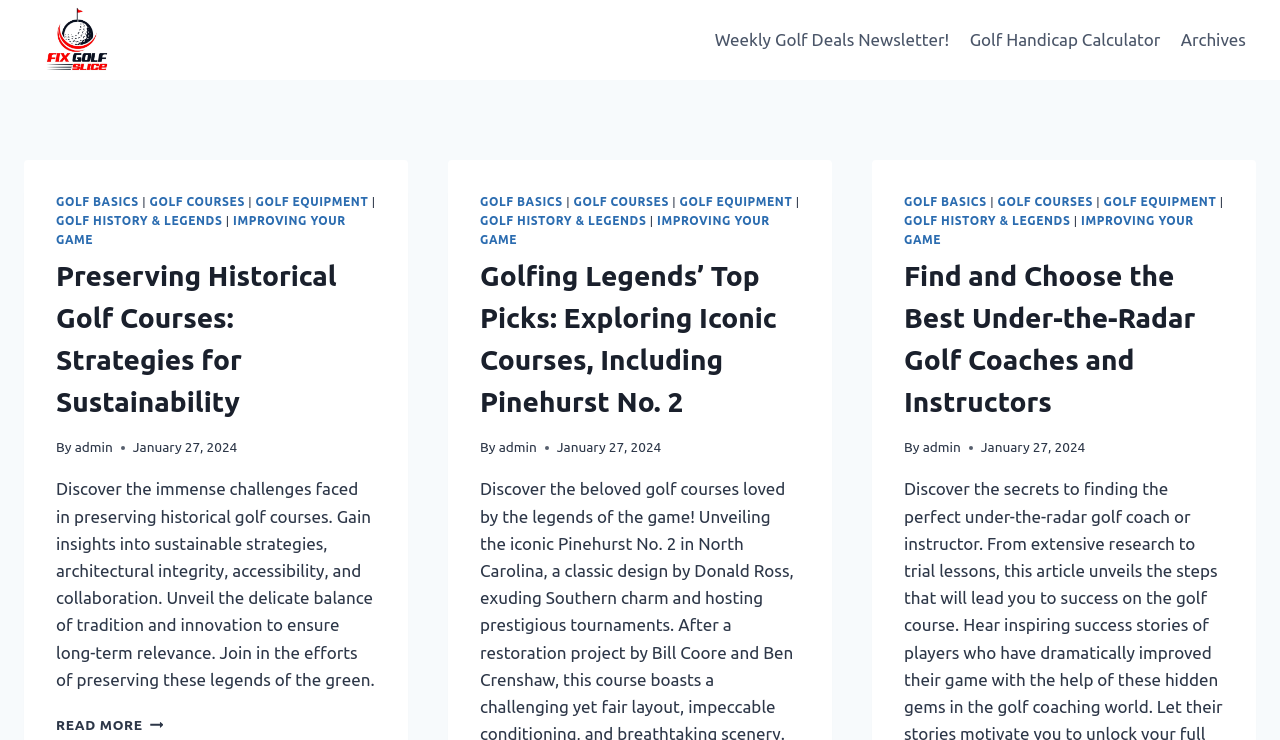Please provide a comprehensive answer to the question based on the screenshot: What is the topic of the first article?

I looked at the heading of the first article, which is 'Preserving Historical Golf Courses: Strategies for Sustainability'. Therefore, the topic of the first article is preserving historical golf courses.